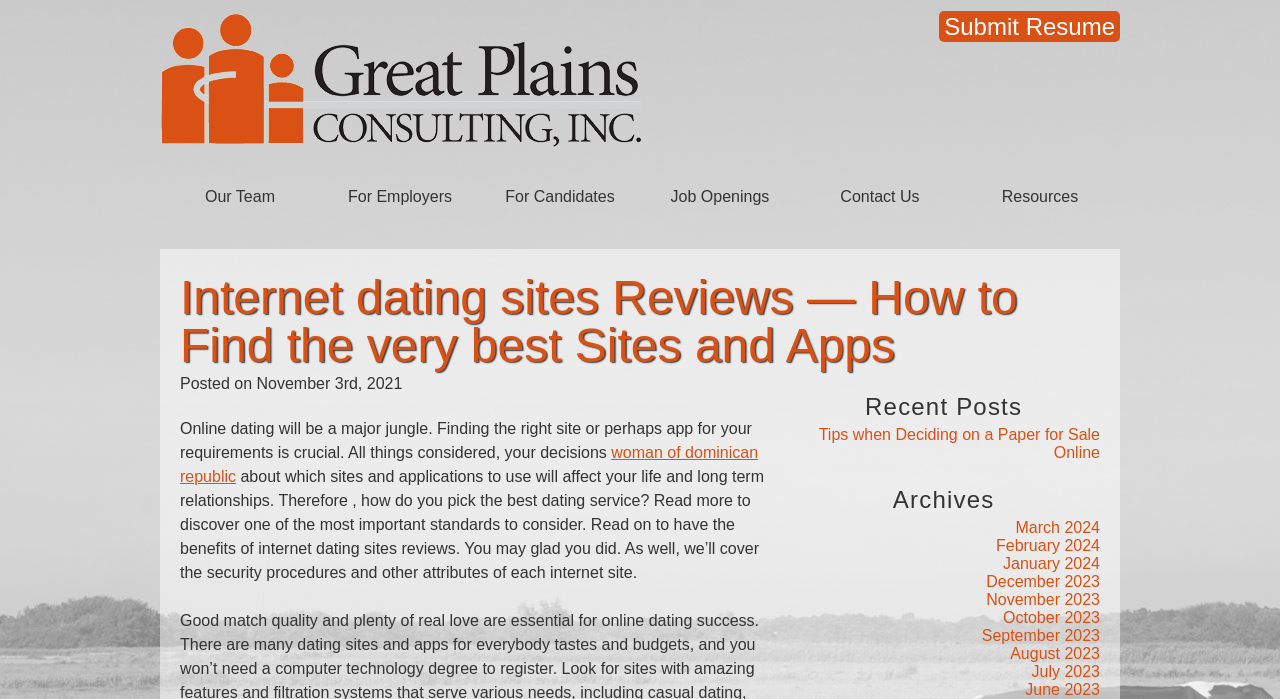Please find the bounding box for the following UI element description. Provide the coordinates in (top-left x, top-left y, bottom-right x, bottom-right y) format, with values between 0 and 1: Instagram

None